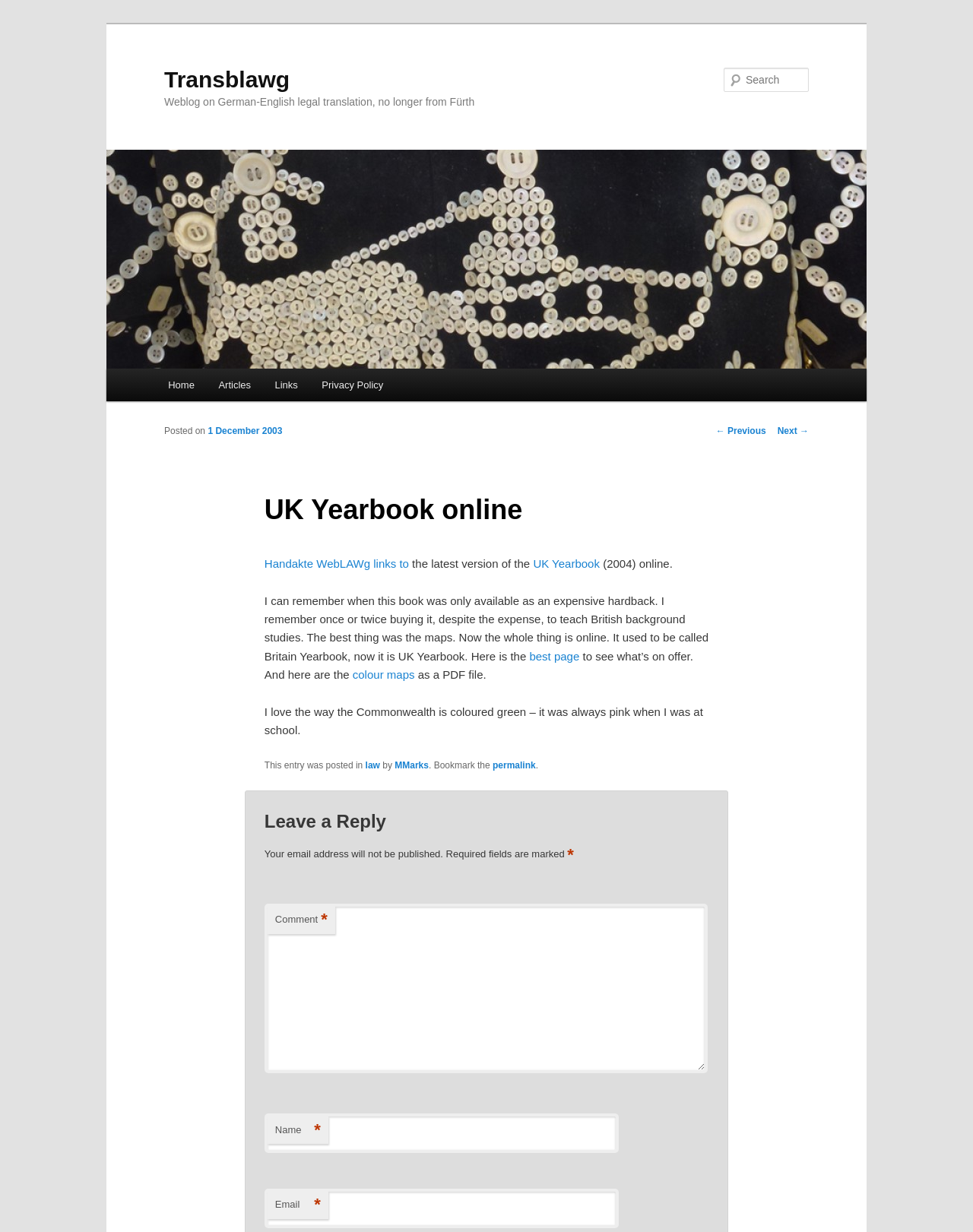Find the bounding box coordinates of the element to click in order to complete the given instruction: "View the previous post."

[0.736, 0.345, 0.787, 0.354]